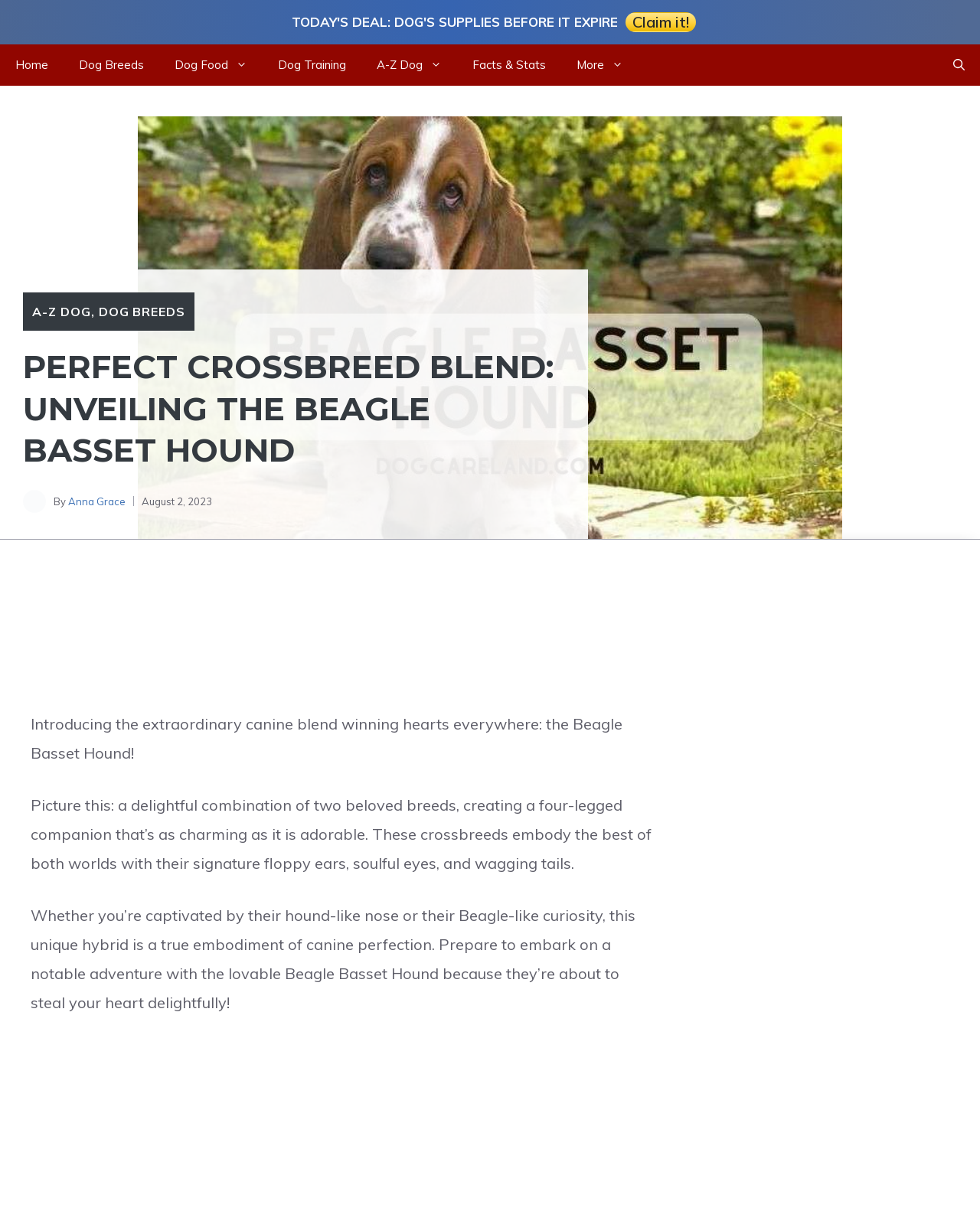Kindly determine the bounding box coordinates of the area that needs to be clicked to fulfill this instruction: "Read more about 'Dog Breeds'".

[0.101, 0.249, 0.189, 0.261]